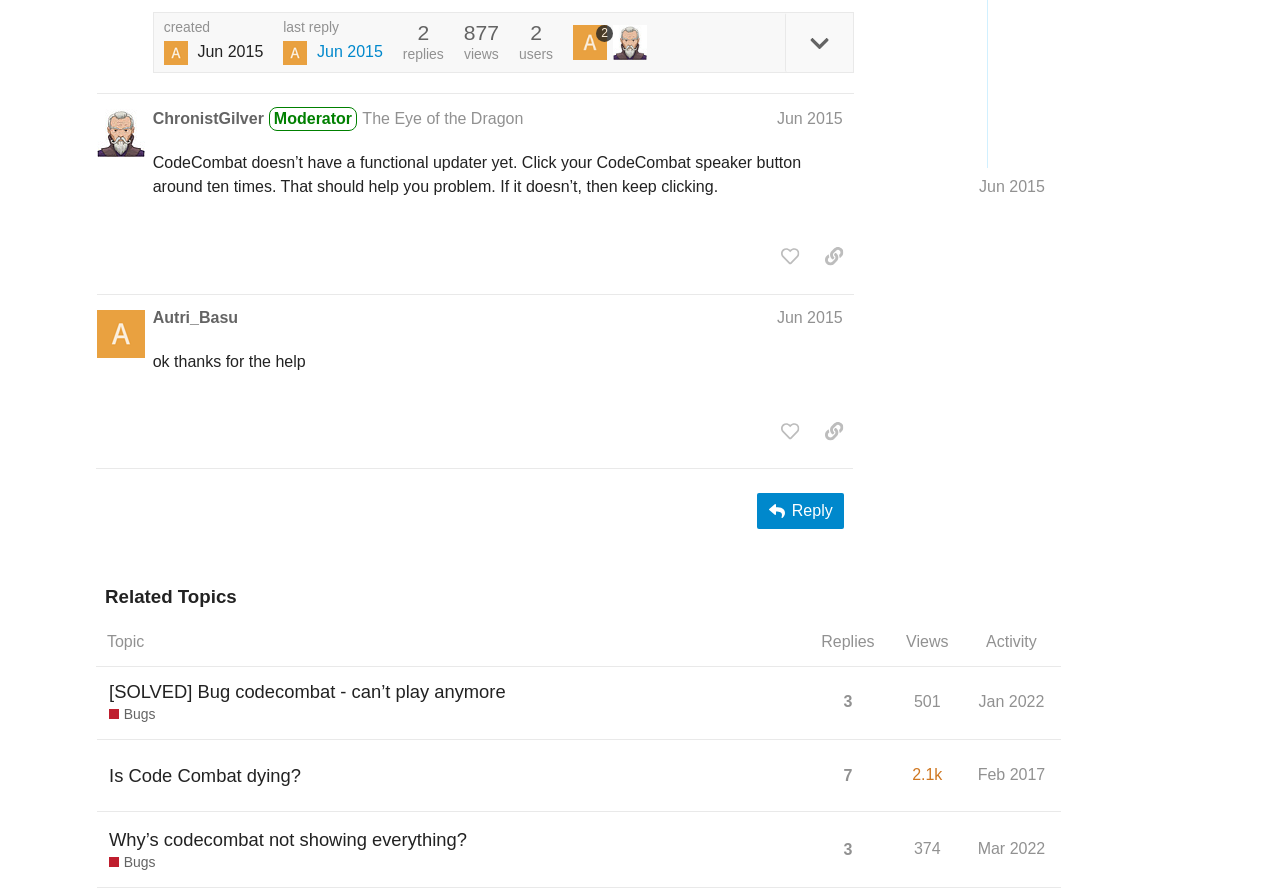Locate the UI element described by Contact Us in the provided webpage screenshot. Return the bounding box coordinates in the format (top-left x, top-left y, bottom-right x, bottom-right y), ensuring all values are between 0 and 1.

None